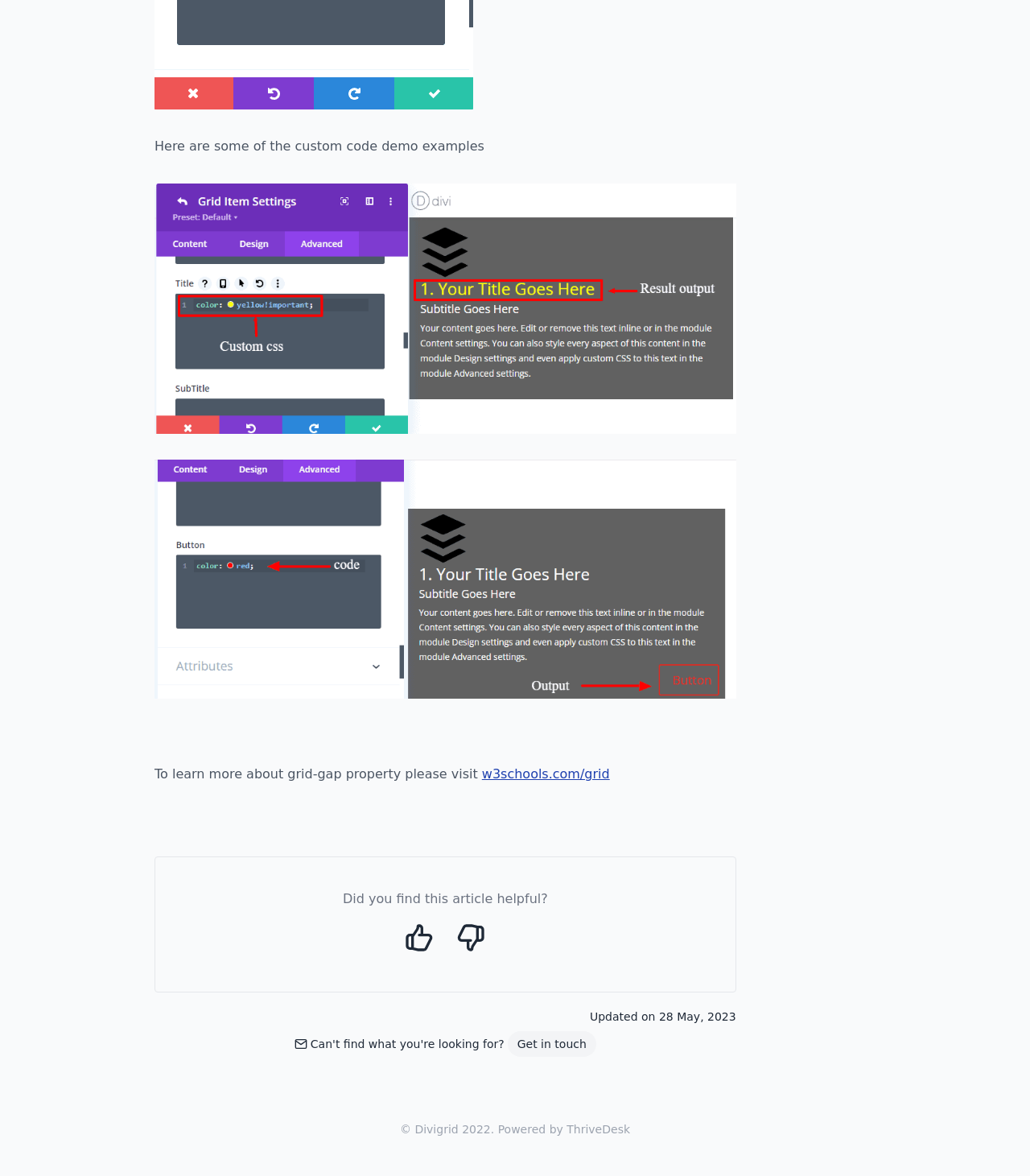Respond to the question below with a single word or phrase:
How many buttons are on this webpage?

2